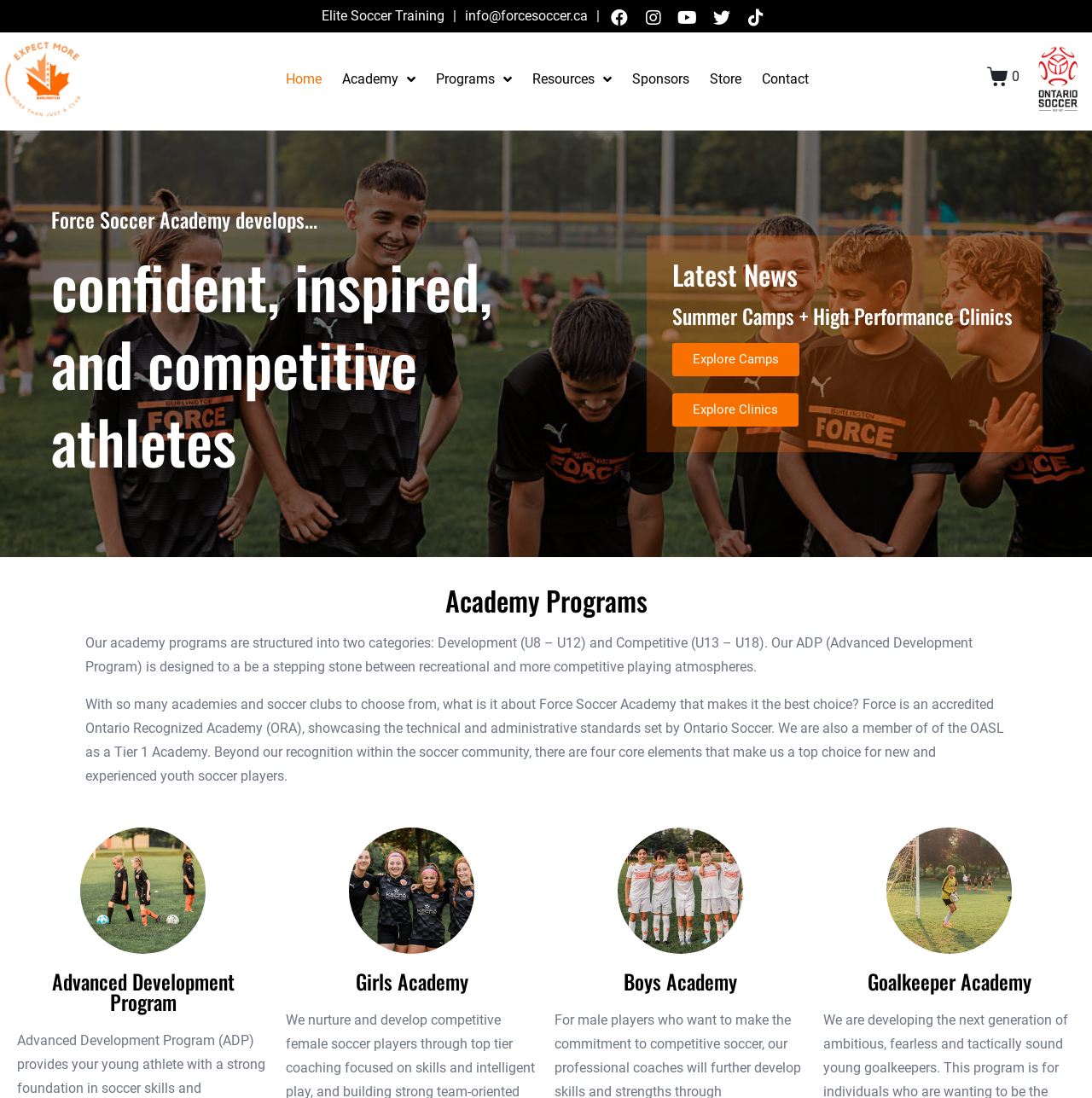How many core elements make Force Soccer Academy a top choice?
Using the image as a reference, answer the question with a short word or phrase.

four